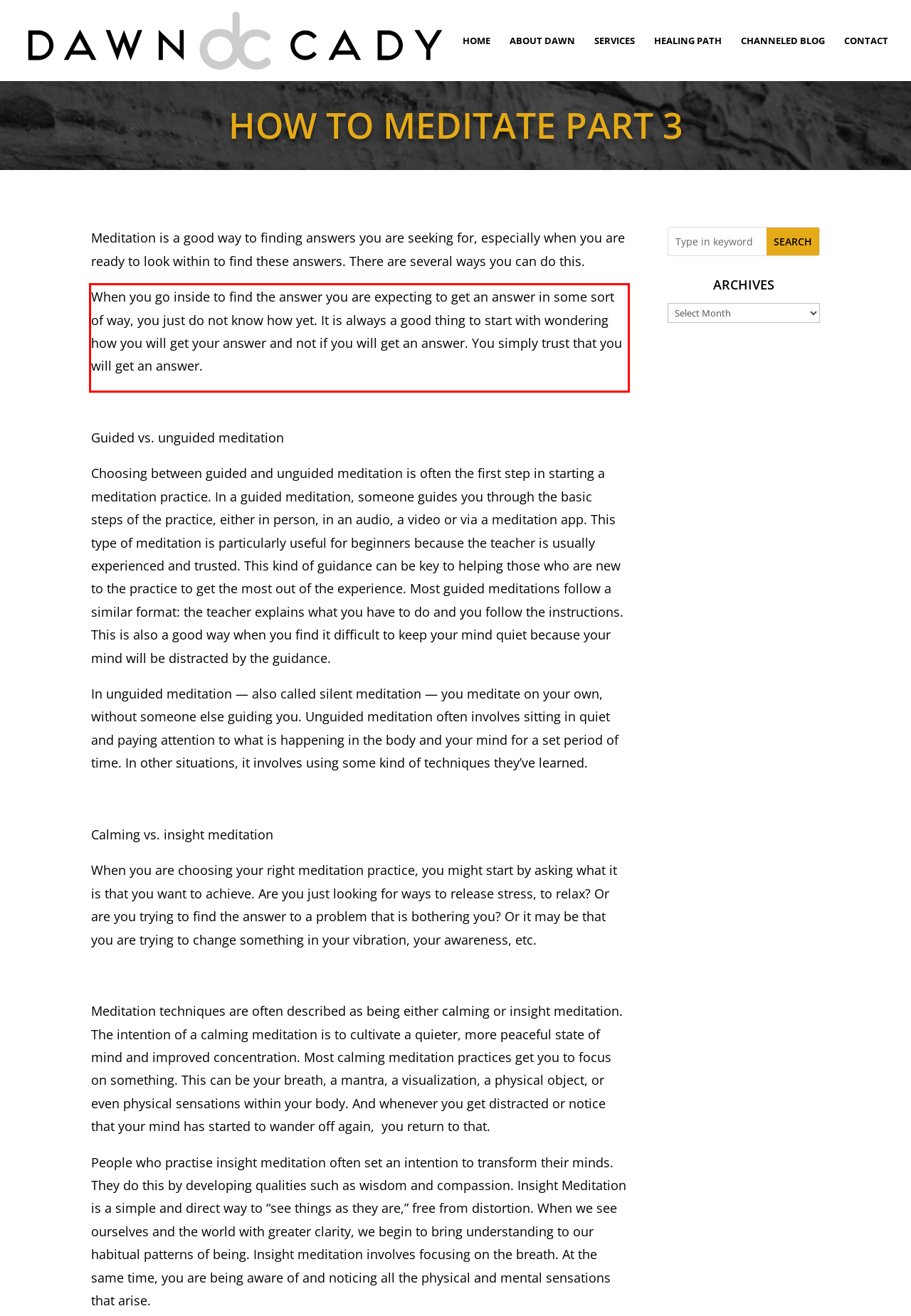Please identify the text within the red rectangular bounding box in the provided webpage screenshot.

When you go inside to find the answer you are expecting to get an answer in some sort of way, you just do not know how yet. It is always a good thing to start with wondering how you will get your answer and not if you will get an answer. You simply trust that you will get an answer.